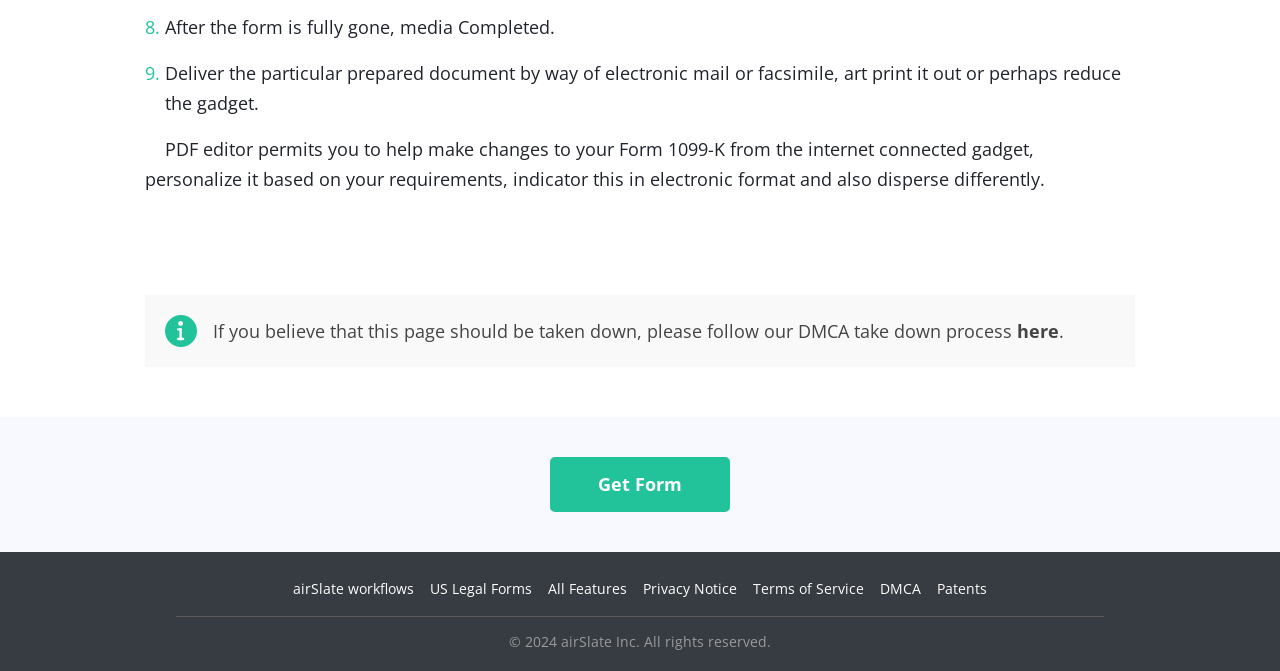How can I get the form?
Give a one-word or short-phrase answer derived from the screenshot.

Click 'Get Form'